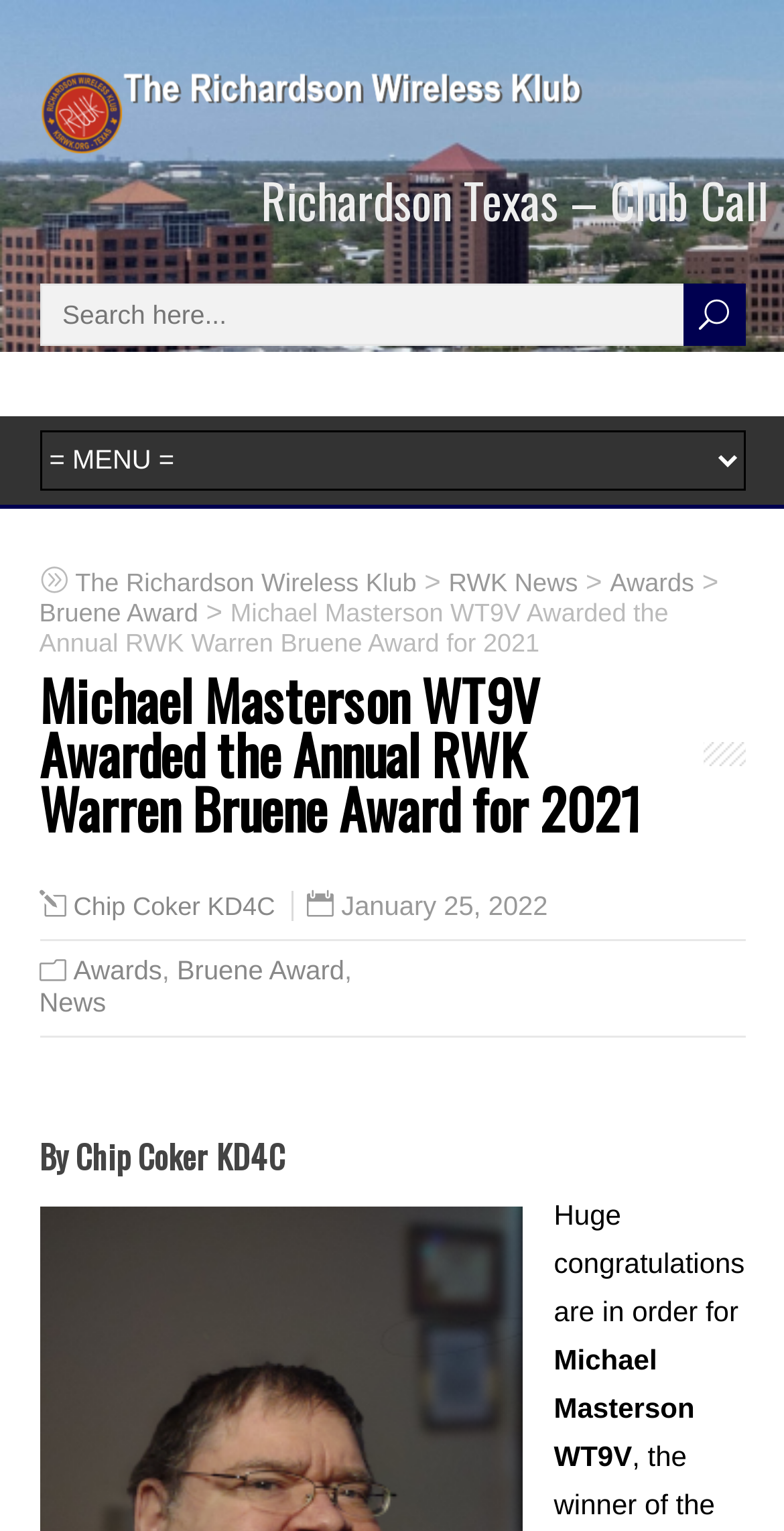Find the coordinates for the bounding box of the element with this description: "name="s" placeholder="Search here..."".

[0.05, 0.185, 0.946, 0.226]